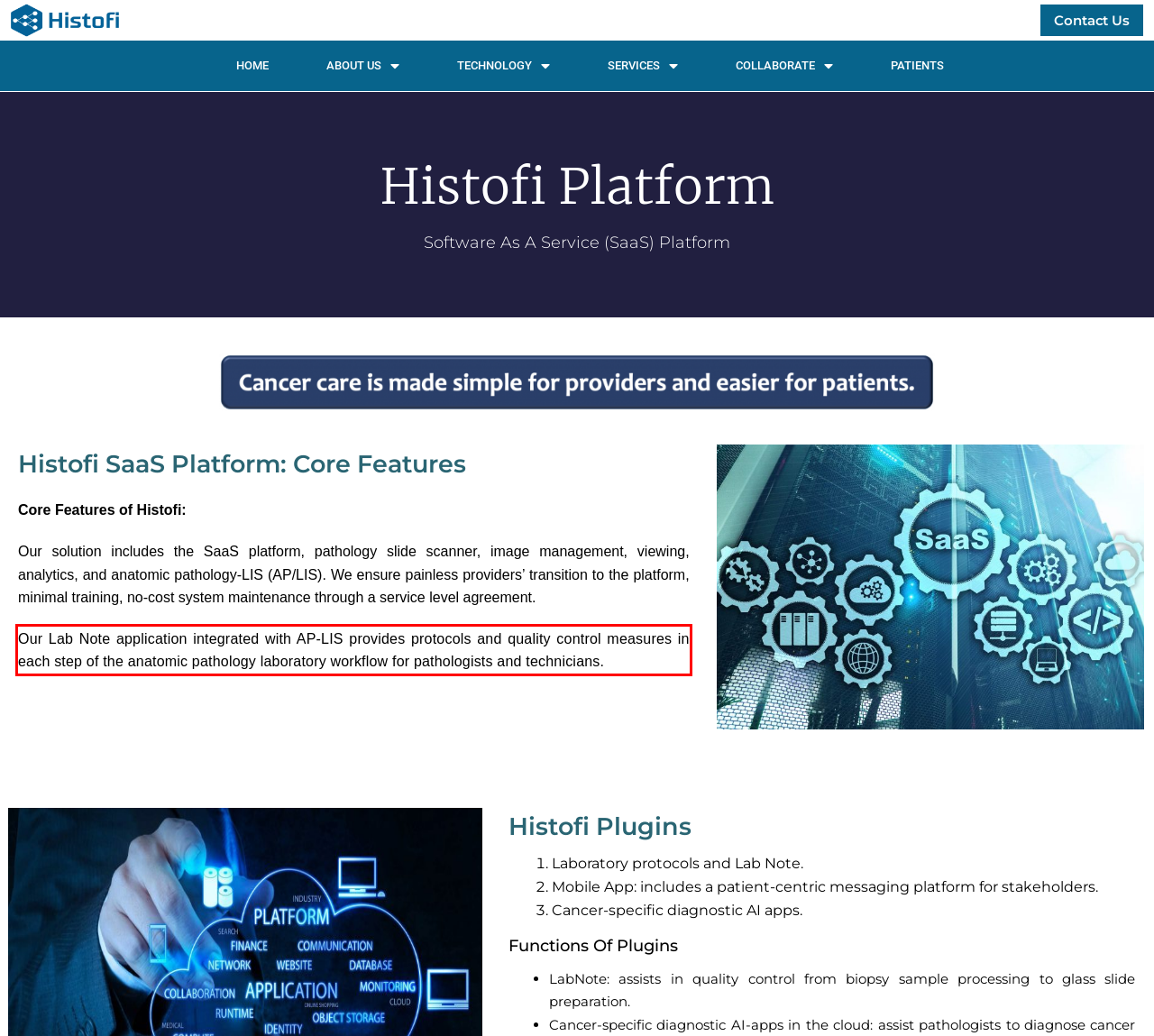Within the screenshot of the webpage, there is a red rectangle. Please recognize and generate the text content inside this red bounding box.

Our Lab Note application integrated with AP-LIS provides protocols and quality control measures in each step of the anatomic pathology laboratory workflow for pathologists and technicians.